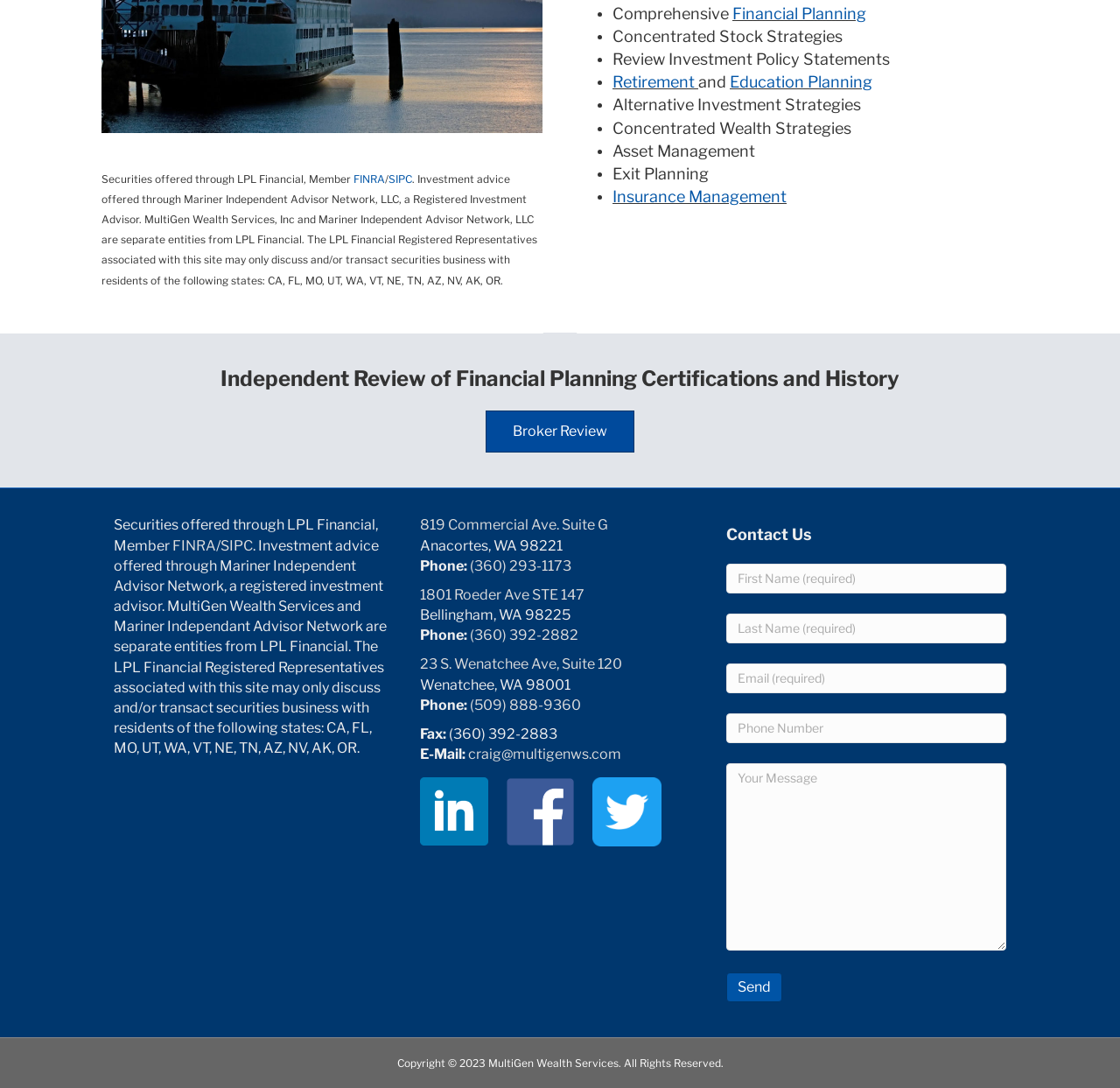Locate the bounding box coordinates of the UI element described by: "SIPC". Provide the coordinates as four float numbers between 0 and 1, formatted as [left, top, right, bottom].

[0.197, 0.494, 0.226, 0.509]